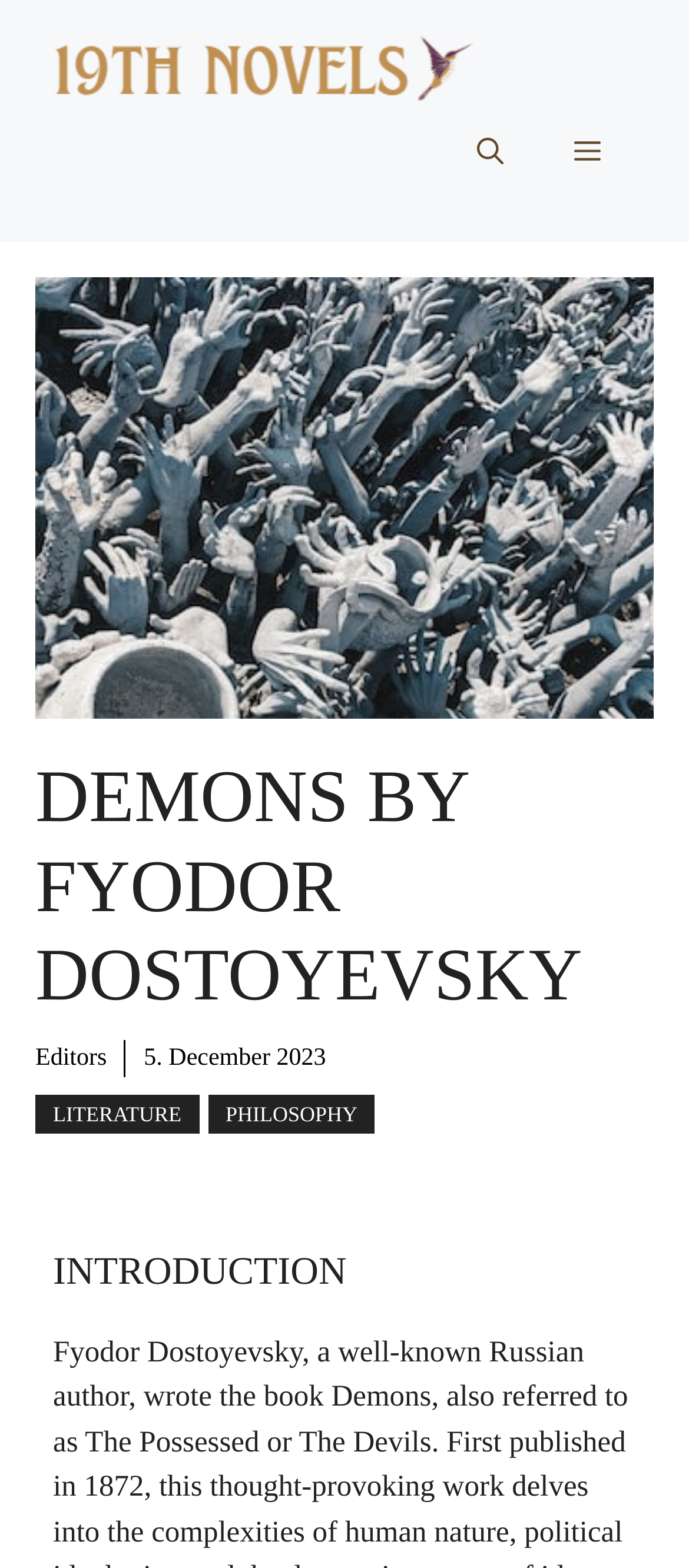What is the date of the latest update?
Give a detailed and exhaustive answer to the question.

The date of the latest update can be found in the time element located at the top of the webpage, which displays the date '5. December 2023', indicating that the webpage was last updated on this date.